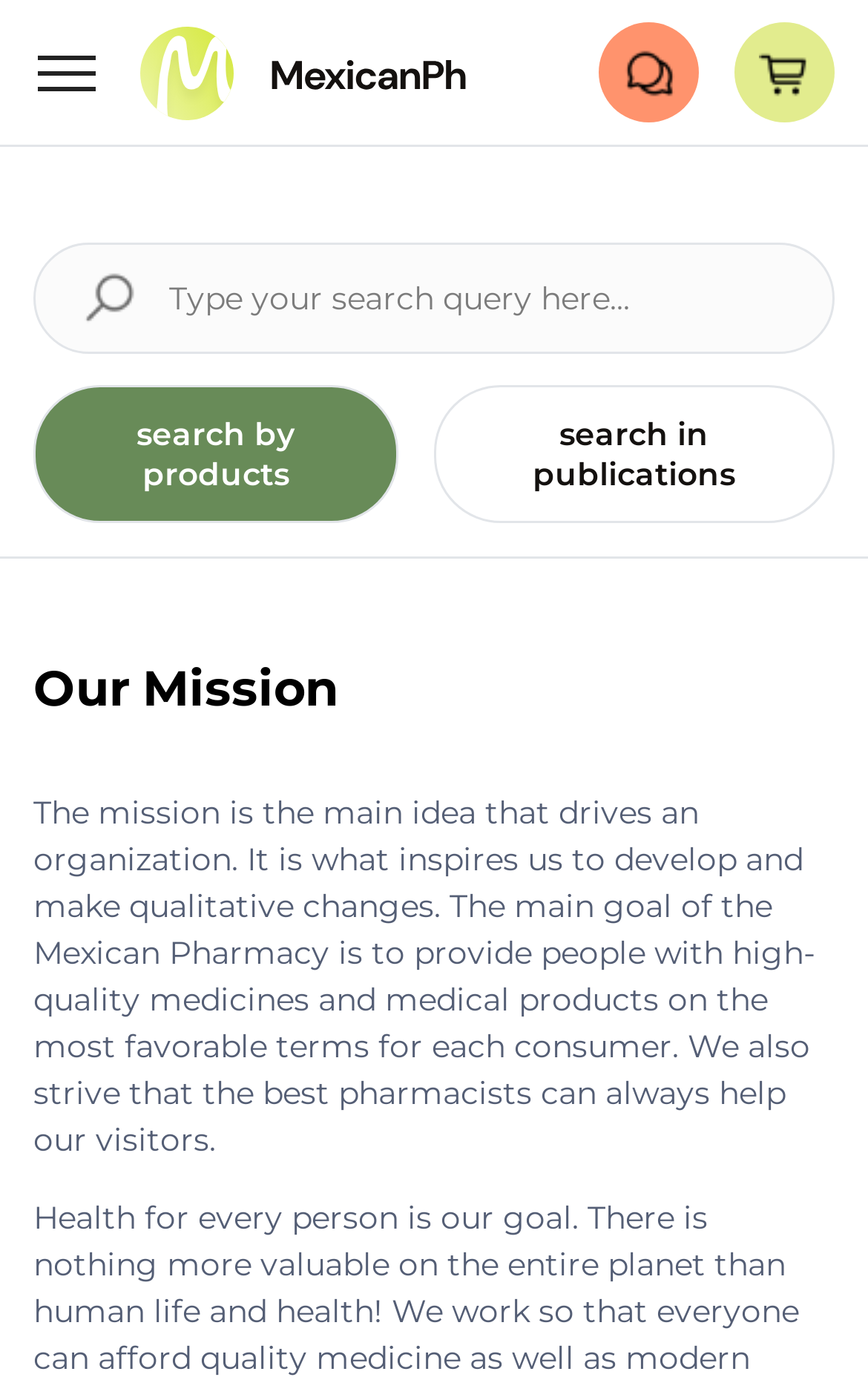What is the function of the cart link?
Please look at the screenshot and answer in one word or a short phrase.

Open cart